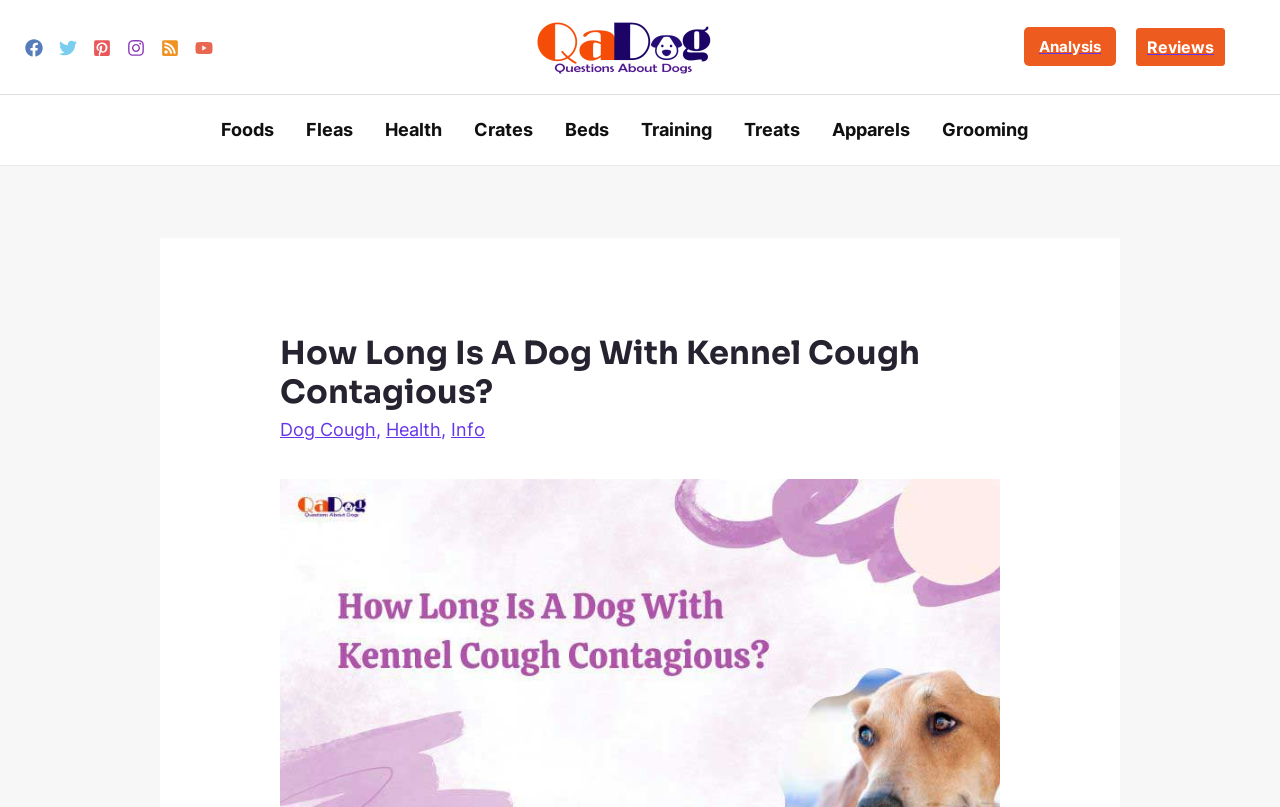Using the information in the image, give a detailed answer to the following question: What is the category of the link 'Foods'?

I looked at the navigation section of the webpage and found that the link 'Foods' is categorized under 'Site Navigation'.